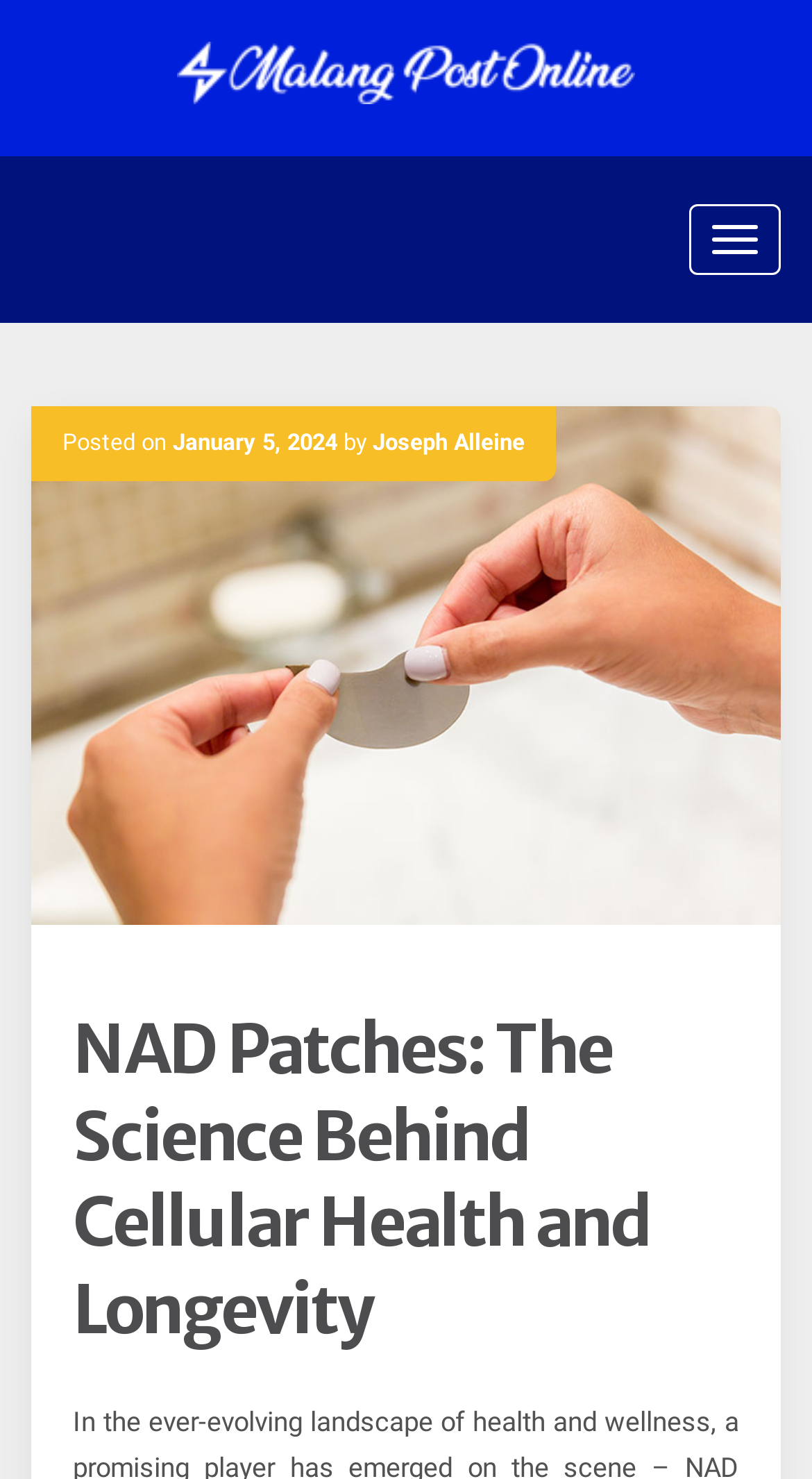Please find and provide the title of the webpage.

NAD Patches: The Science Behind Cellular Health and Longevity